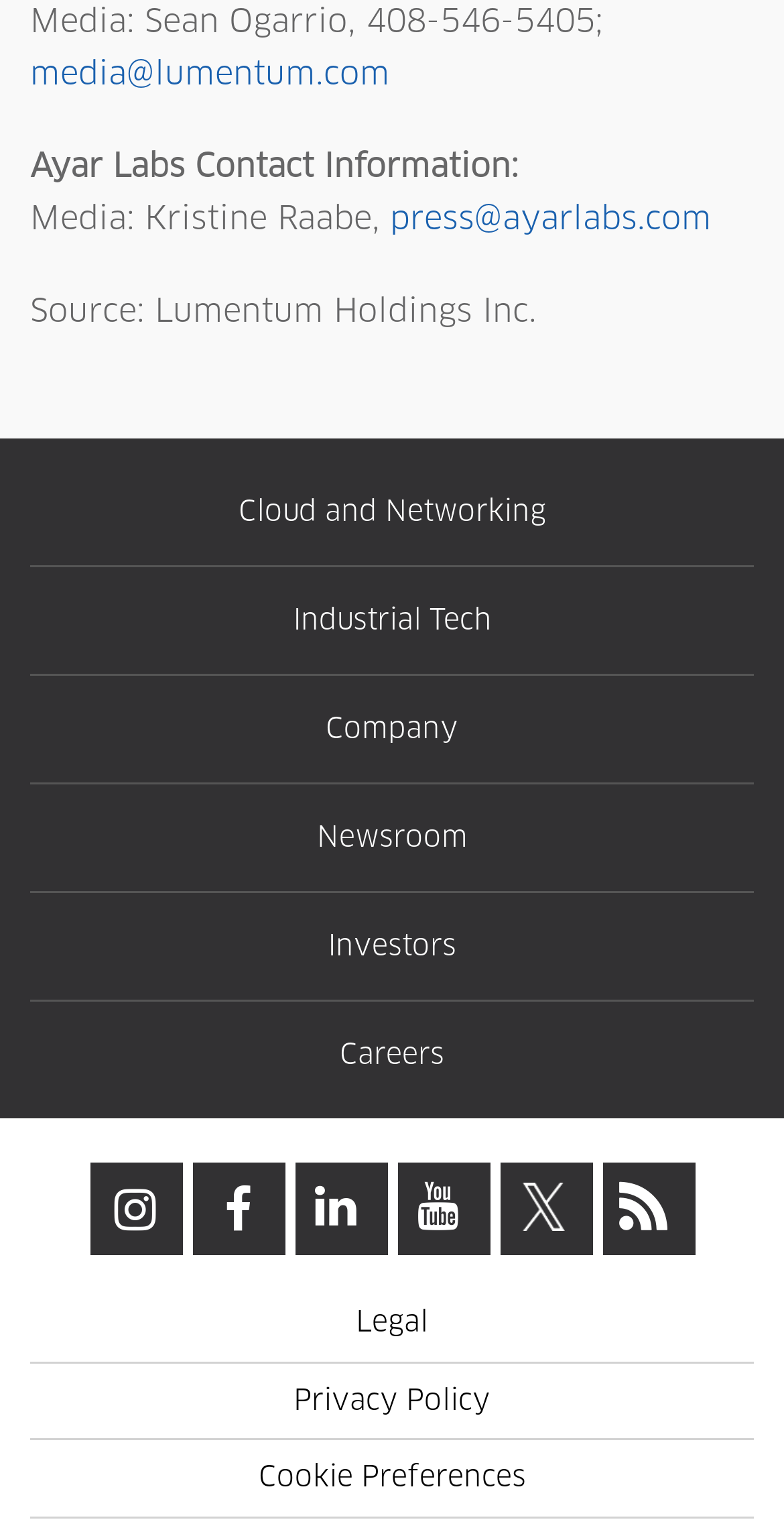Locate the bounding box coordinates of the clickable region necessary to complete the following instruction: "View legal information". Provide the coordinates in the format of four float numbers between 0 and 1, i.e., [left, top, right, bottom].

[0.454, 0.854, 0.546, 0.872]